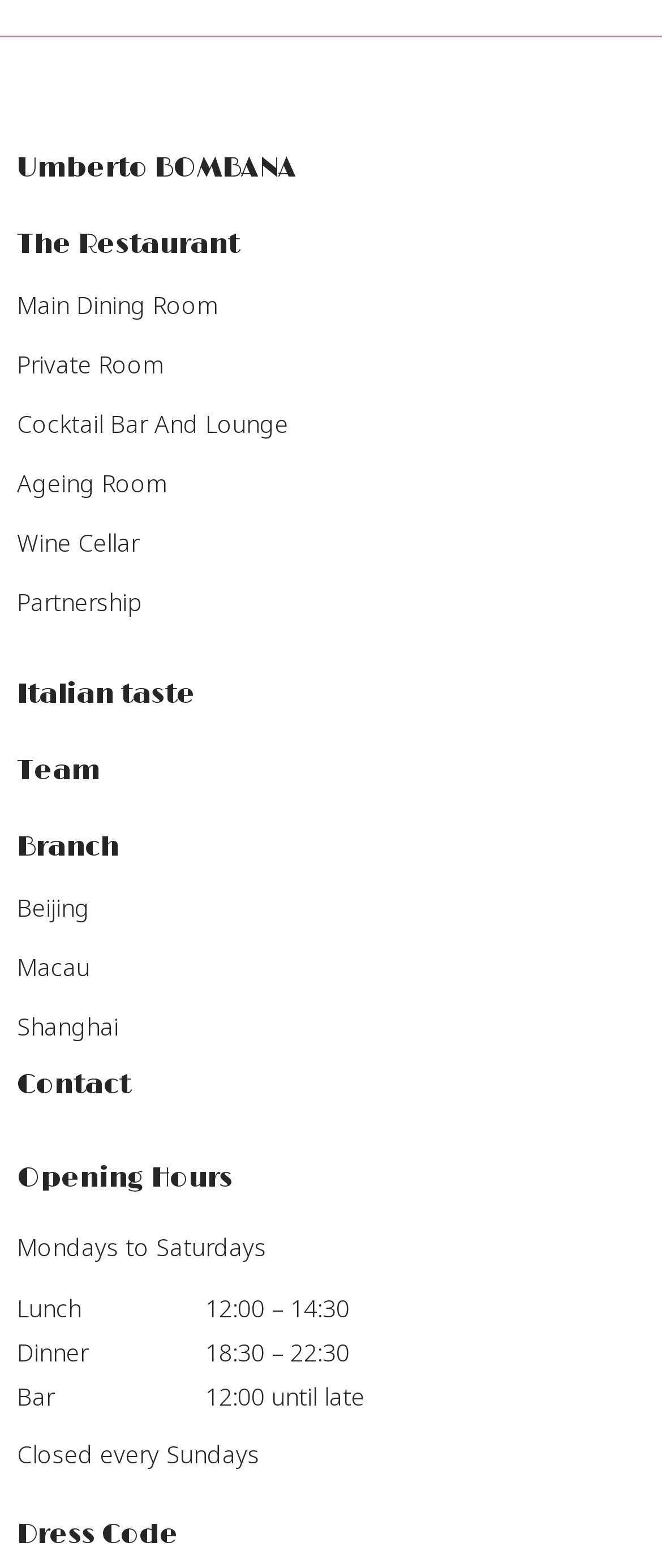Using the provided element description: "Team", identify the bounding box coordinates. The coordinates should be four floats between 0 and 1 in the order [left, top, right, bottom].

[0.026, 0.48, 0.151, 0.502]